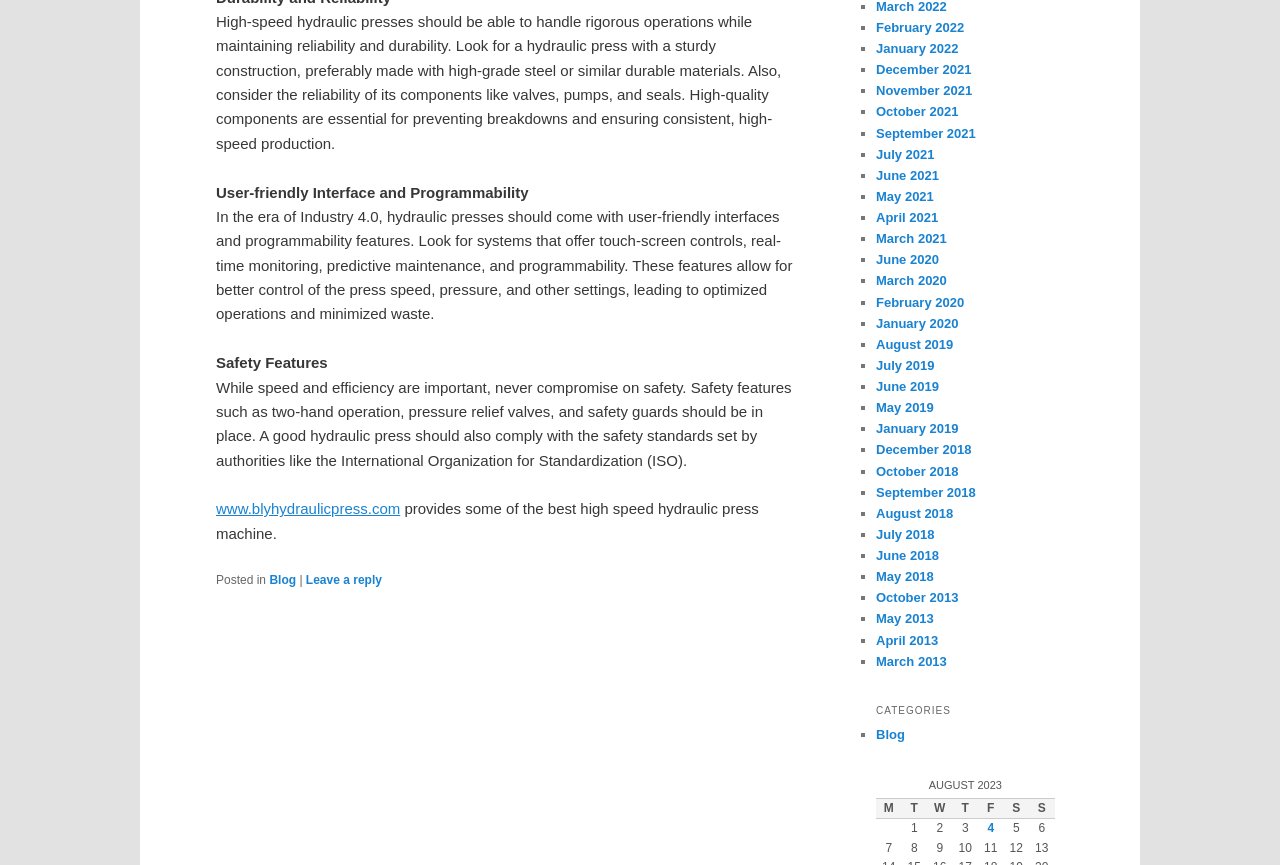Please answer the following question using a single word or phrase: 
What is the purpose of a hydraulic press?

High-speed production